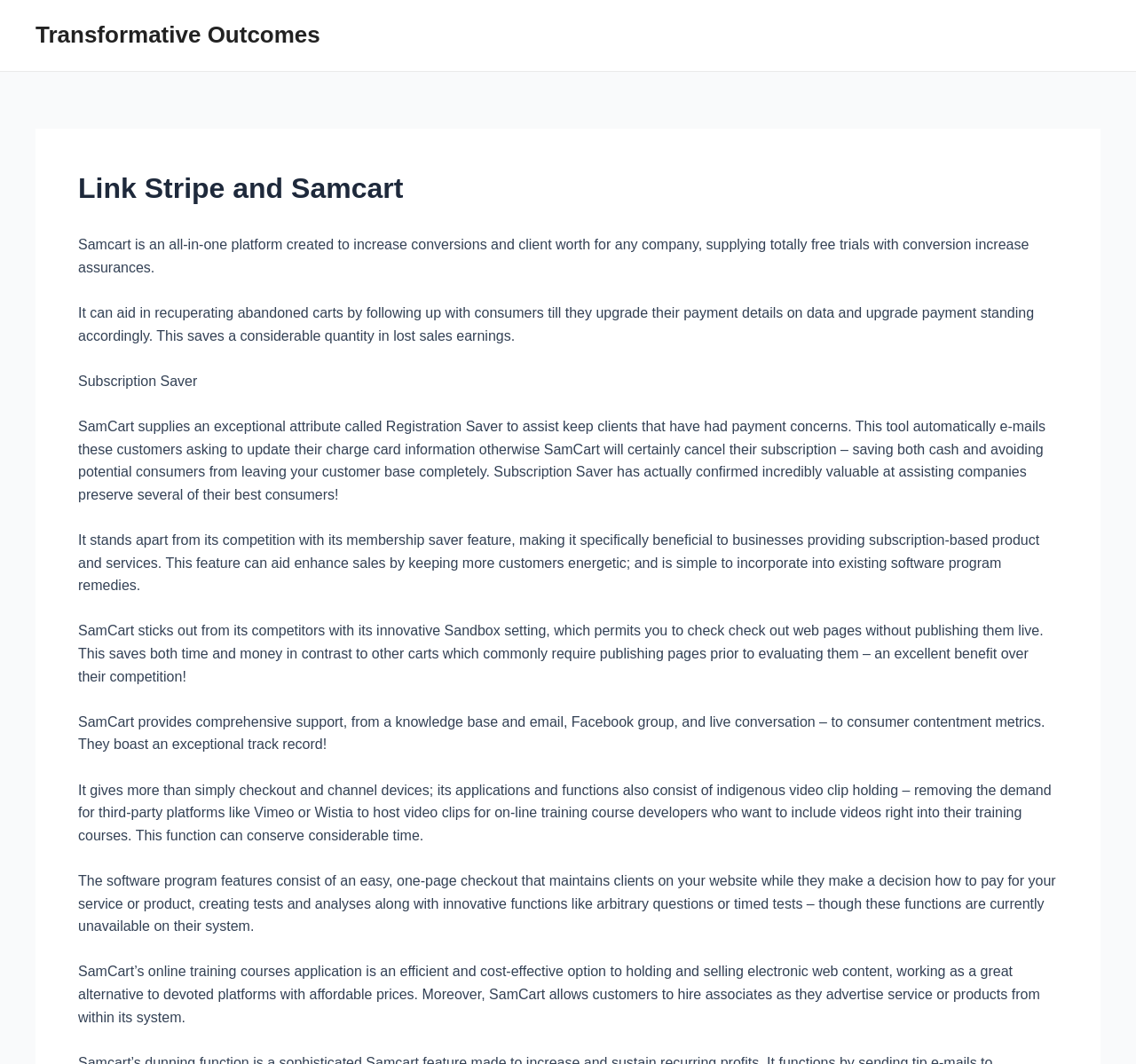Using the description: "Transformative Outcomes", determine the UI element's bounding box coordinates. Ensure the coordinates are in the format of four float numbers between 0 and 1, i.e., [left, top, right, bottom].

[0.031, 0.02, 0.282, 0.045]